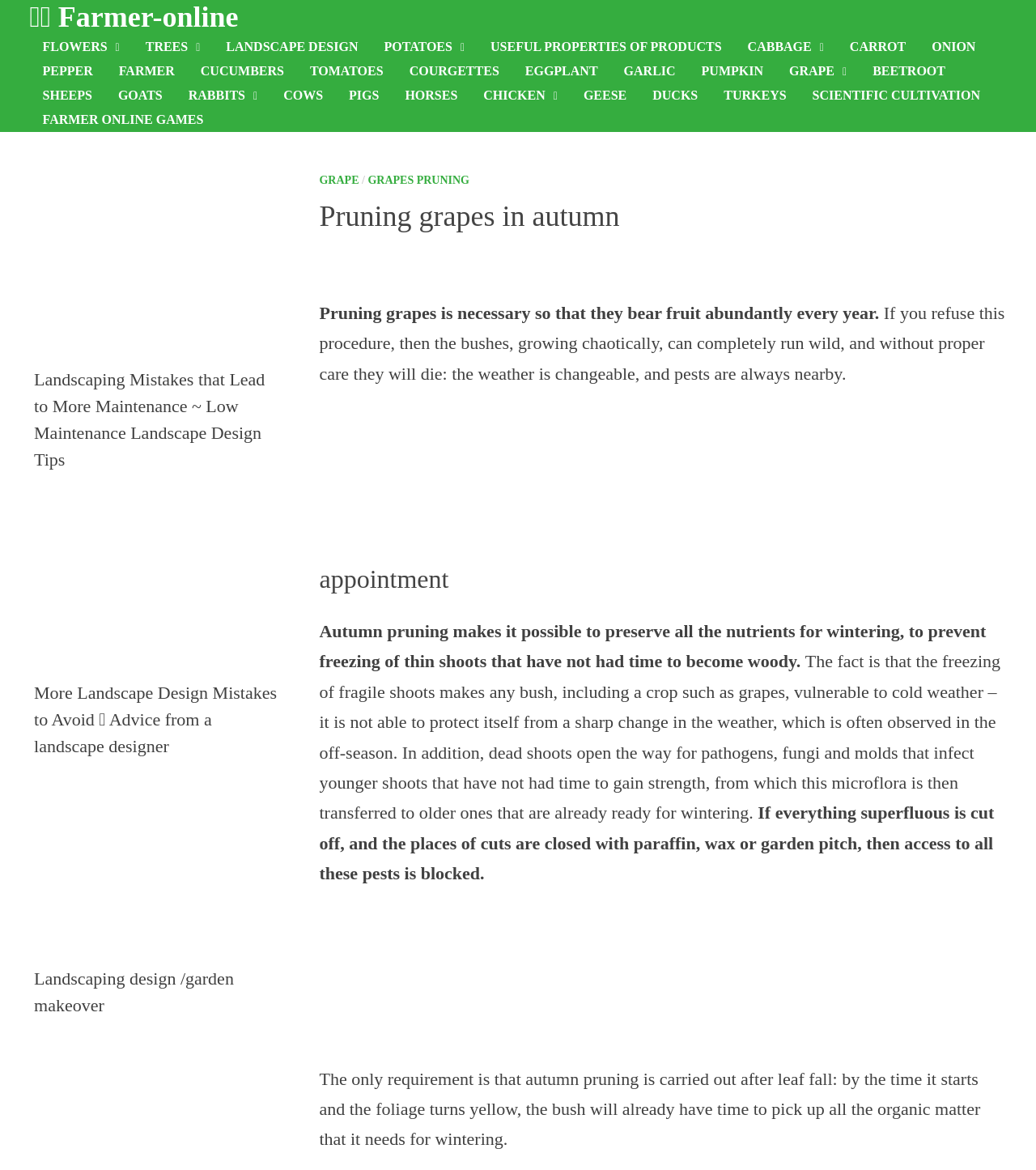Extract the bounding box coordinates of the UI element described: "GeoServer 2024 Roadmap Planning". Provide the coordinates in the format [left, top, right, bottom] with values ranging from 0 to 1.

None